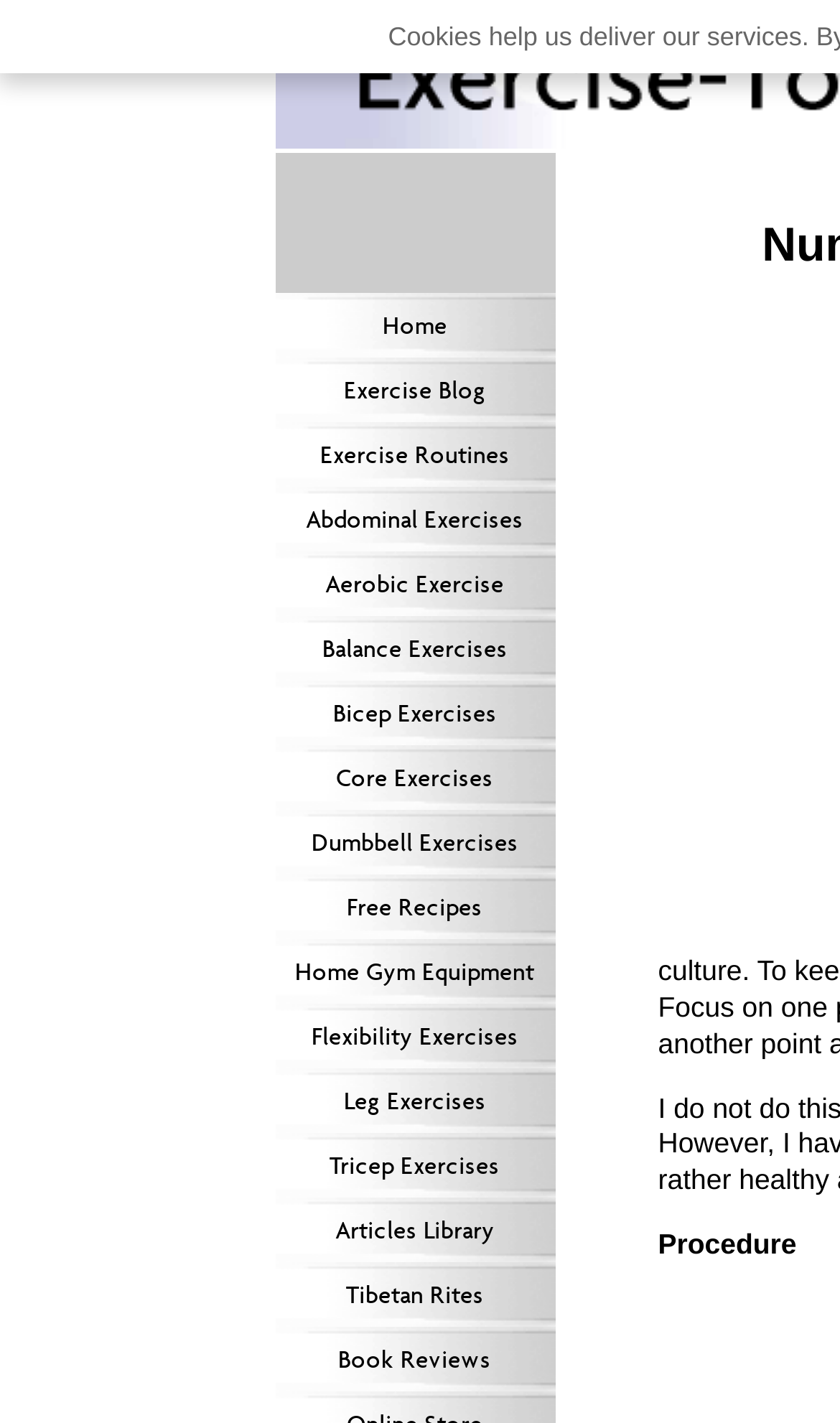Locate the bounding box coordinates of the area to click to fulfill this instruction: "view abdominal exercises". The bounding box should be presented as four float numbers between 0 and 1, in the order [left, top, right, bottom].

[0.327, 0.342, 0.66, 0.387]